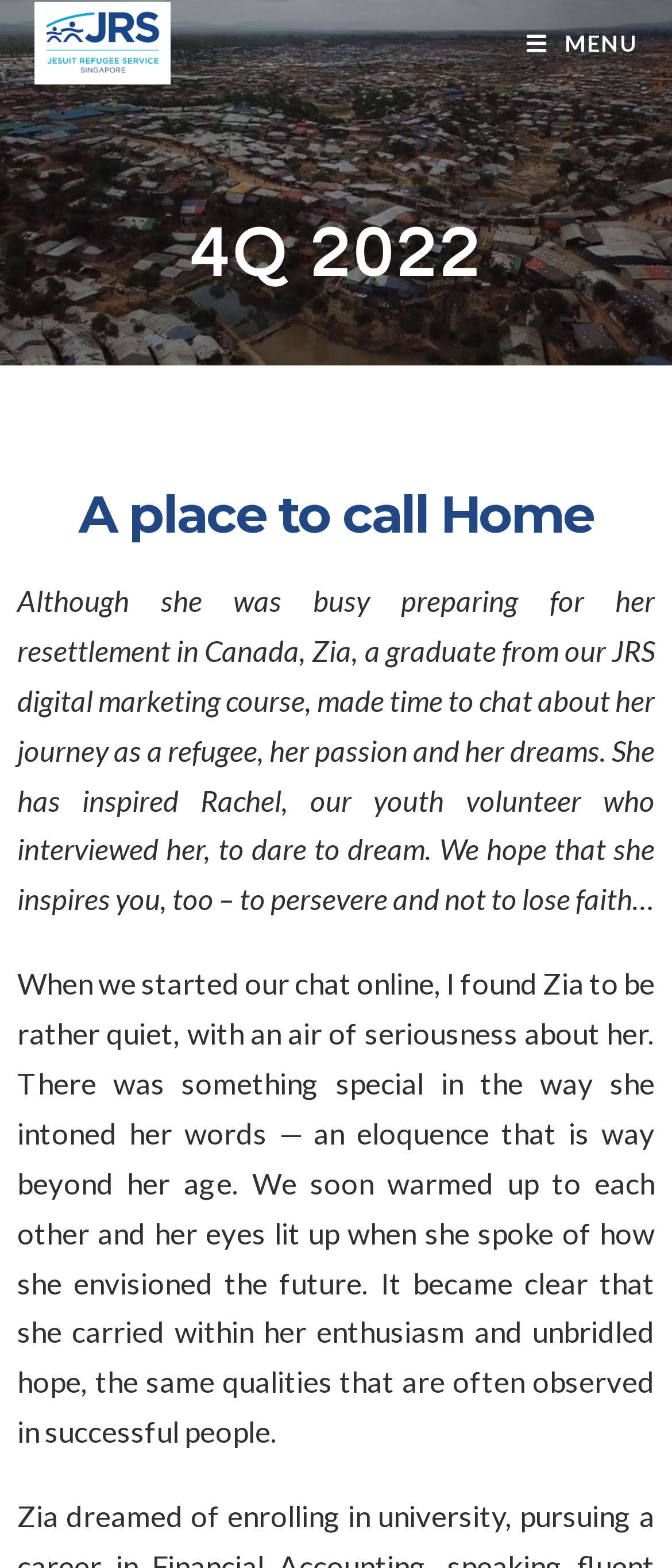Locate the bounding box coordinates of the UI element described by: "Menu Close". Provide the coordinates as four float numbers between 0 and 1, formatted as [left, top, right, bottom].

[0.783, 0.019, 0.95, 0.036]